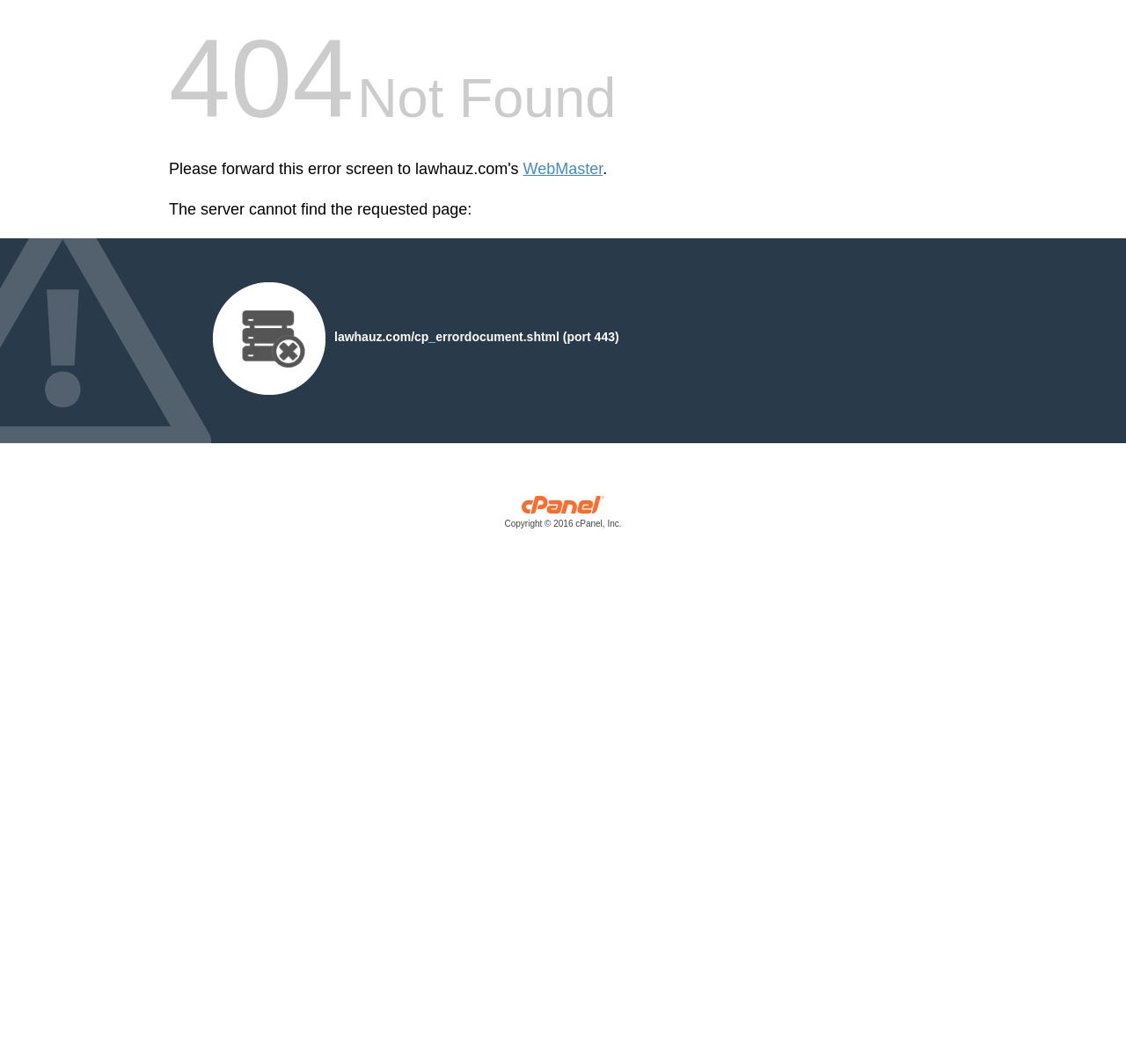What is the name of the link to the webmaster?
Analyze the screenshot and provide a detailed answer to the question.

I found this link by looking at the link element with the bounding box coordinates [0.465, 0.15, 0.535, 0.167], which contains the text 'WebMaster'.